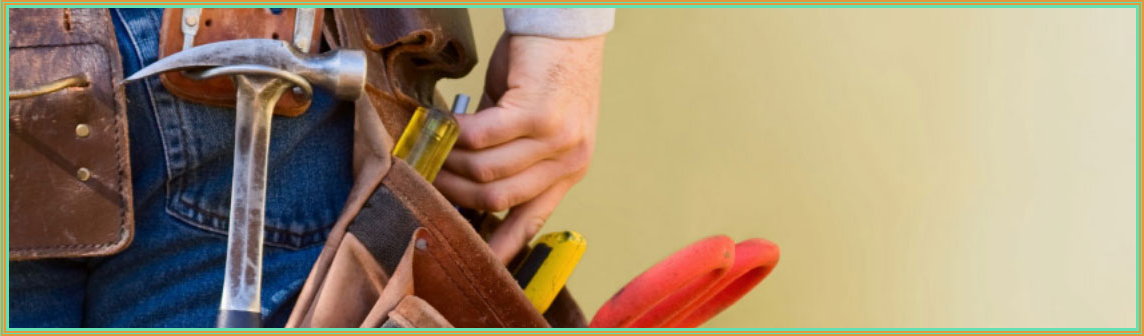Please study the image and answer the question comprehensively:
What is the background of the image?

The caption states that the soft, neutral background emphasizes the subject, making the tools and the handyman's focus the centerpiece of this engaging visual, implying that the background is not distracting and allows the viewer to focus on the main subject.